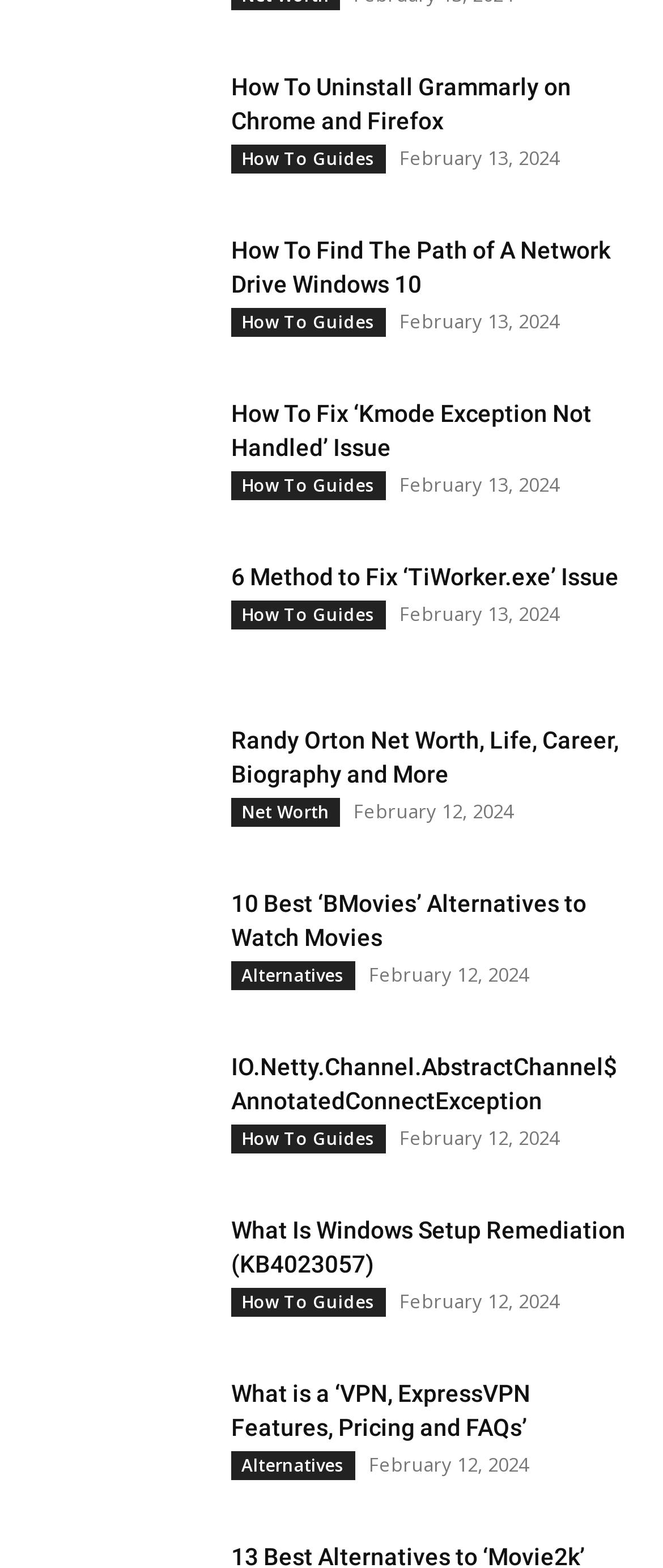How many articles are listed on this webpage?
Analyze the image and provide a thorough answer to the question.

By examining the webpage, I can see that there are 10 article headings listed, each with a corresponding image and link.